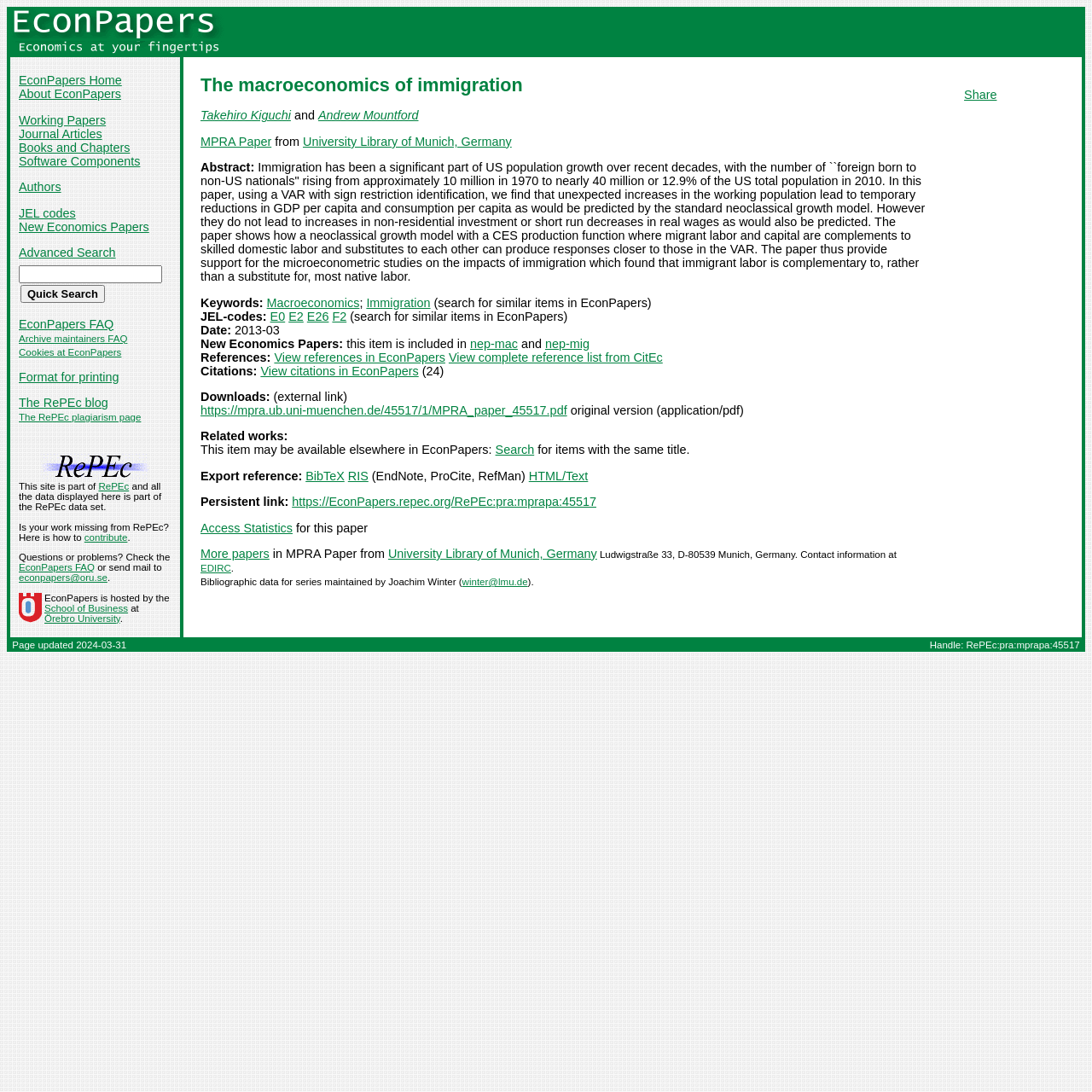Please specify the bounding box coordinates of the clickable region necessary for completing the following instruction: "Click on the 'Doing home improvement projects on a budget' link". The coordinates must consist of four float numbers between 0 and 1, i.e., [left, top, right, bottom].

None